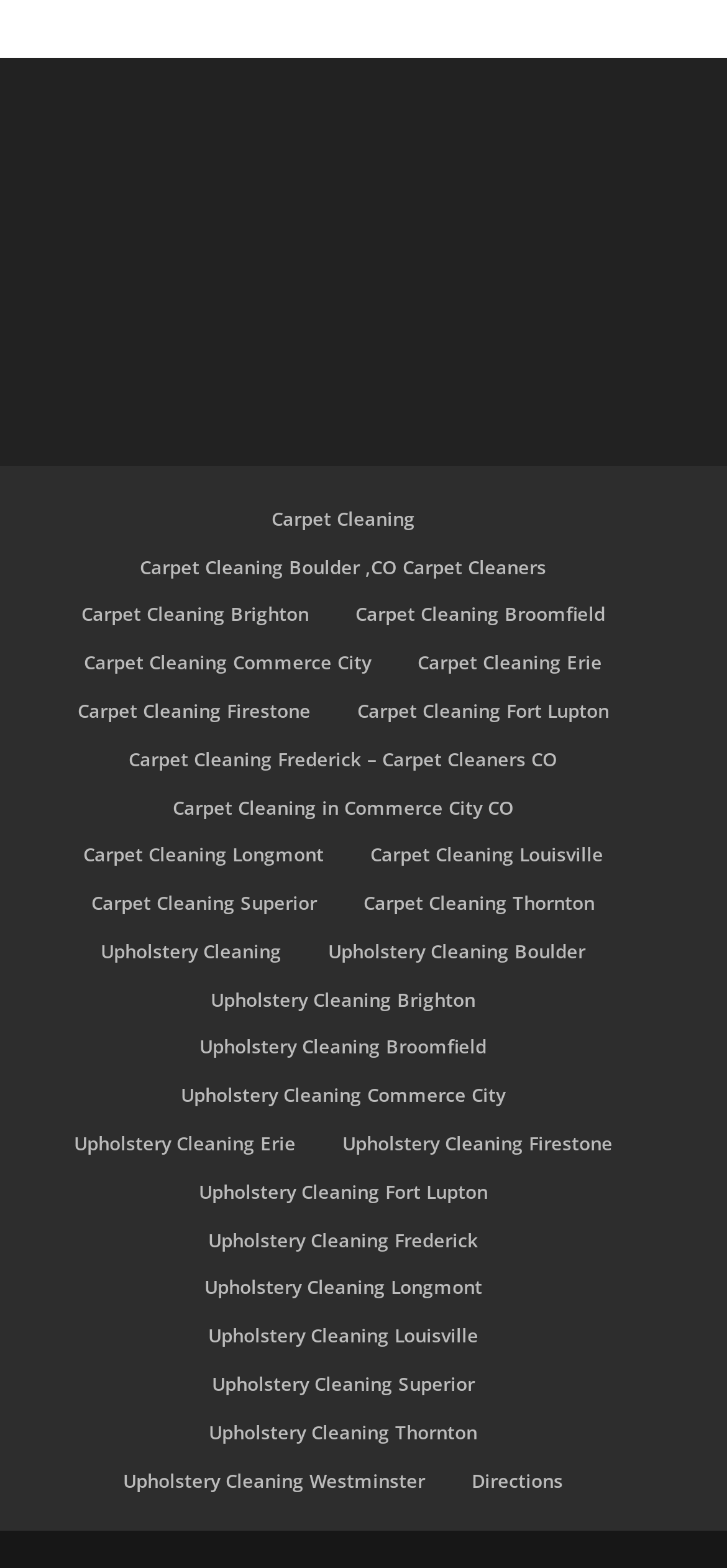Answer the question below in one word or phrase:
Is there a carpet cleaning location in Boulder?

Yes